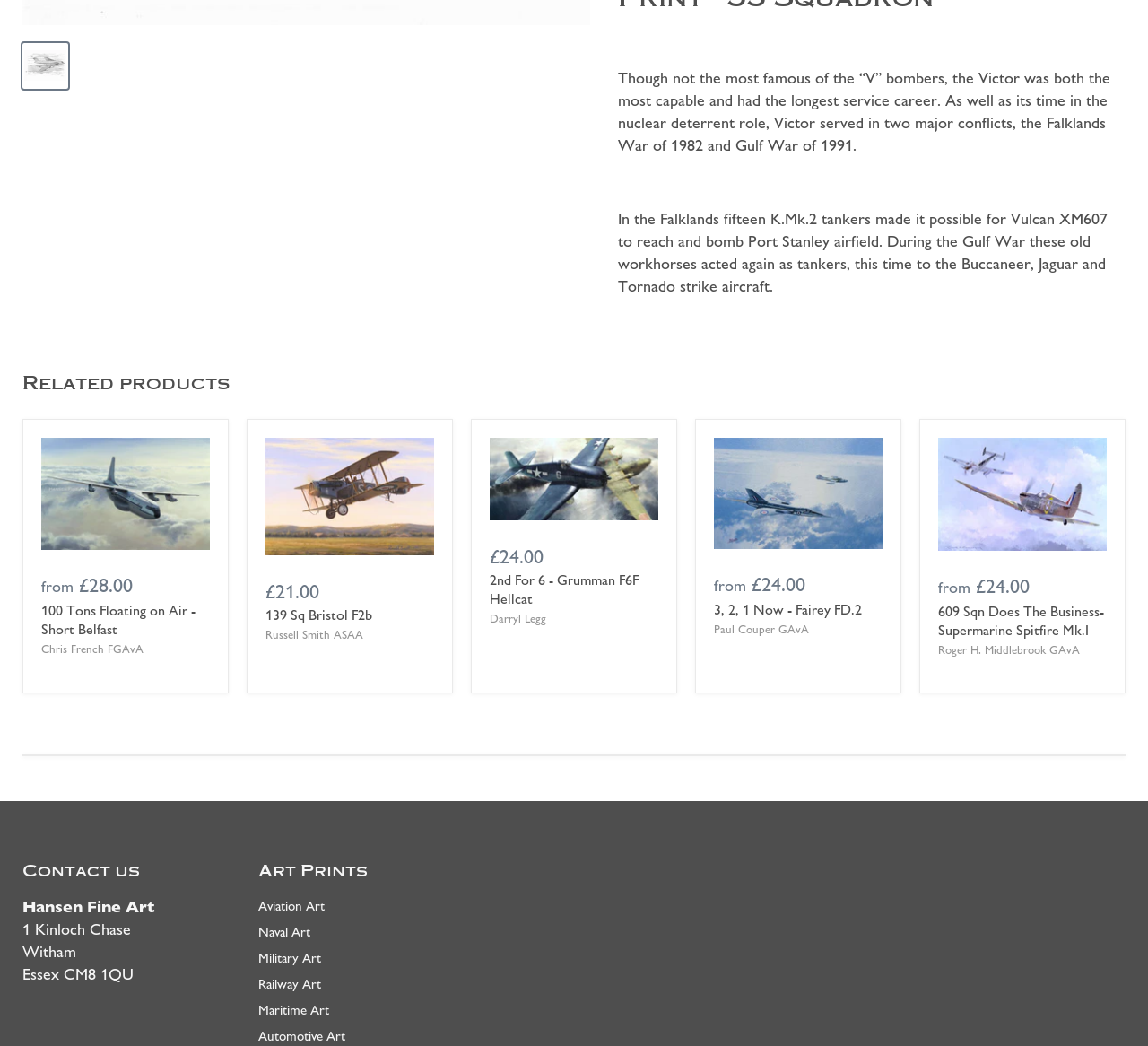Find the bounding box coordinates for the UI element whose description is: "Learn More". The coordinates should be four float numbers between 0 and 1, in the format [left, top, right, bottom].

None